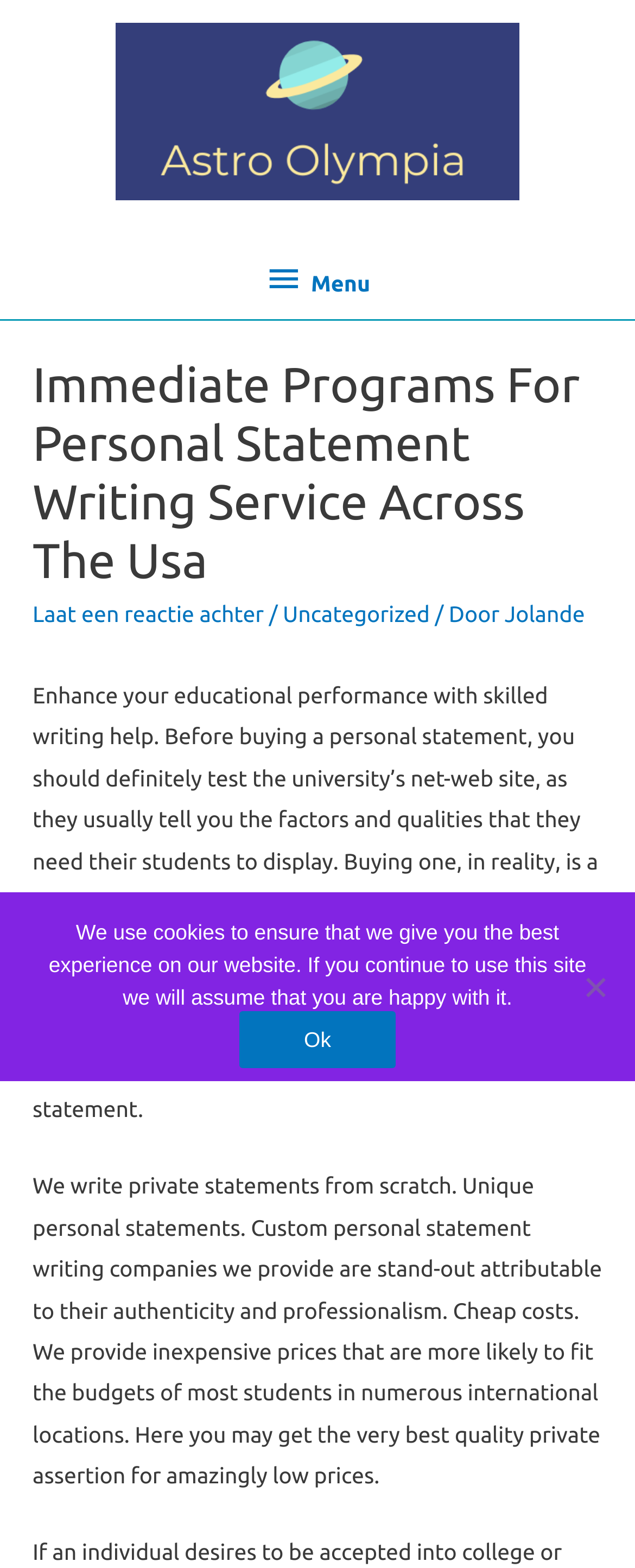Describe all the significant parts and information present on the webpage.

The webpage is about a personal statement writing service. At the top, there is a link on the left side and a menu button on the right side. The menu button is not expanded and has a label "Menu". Below the menu button, there is a header section that spans almost the entire width of the page. Within the header section, there is a heading that matches the title "Immediate Programs For Personal Statement Writing Service Across The Usa". 

To the right of the heading, there are three links: "Laat een reactie achter", "Uncategorized", and "Jolande", separated by forward slashes. Below the header section, there is a block of text that occupies most of the page's width, describing the benefits of using a personal statement writing service, such as enhancing educational performance and avoiding spelling errors. 

Further down, there is another block of text that highlights the features of the service, including writing personal statements from scratch, uniqueness, and affordability. At the very bottom of the page, there is a cookie notice dialog that is not modal, spanning the entire width of the page. The dialog contains a message about the use of cookies and two "Ok" buttons, one of which is a link.